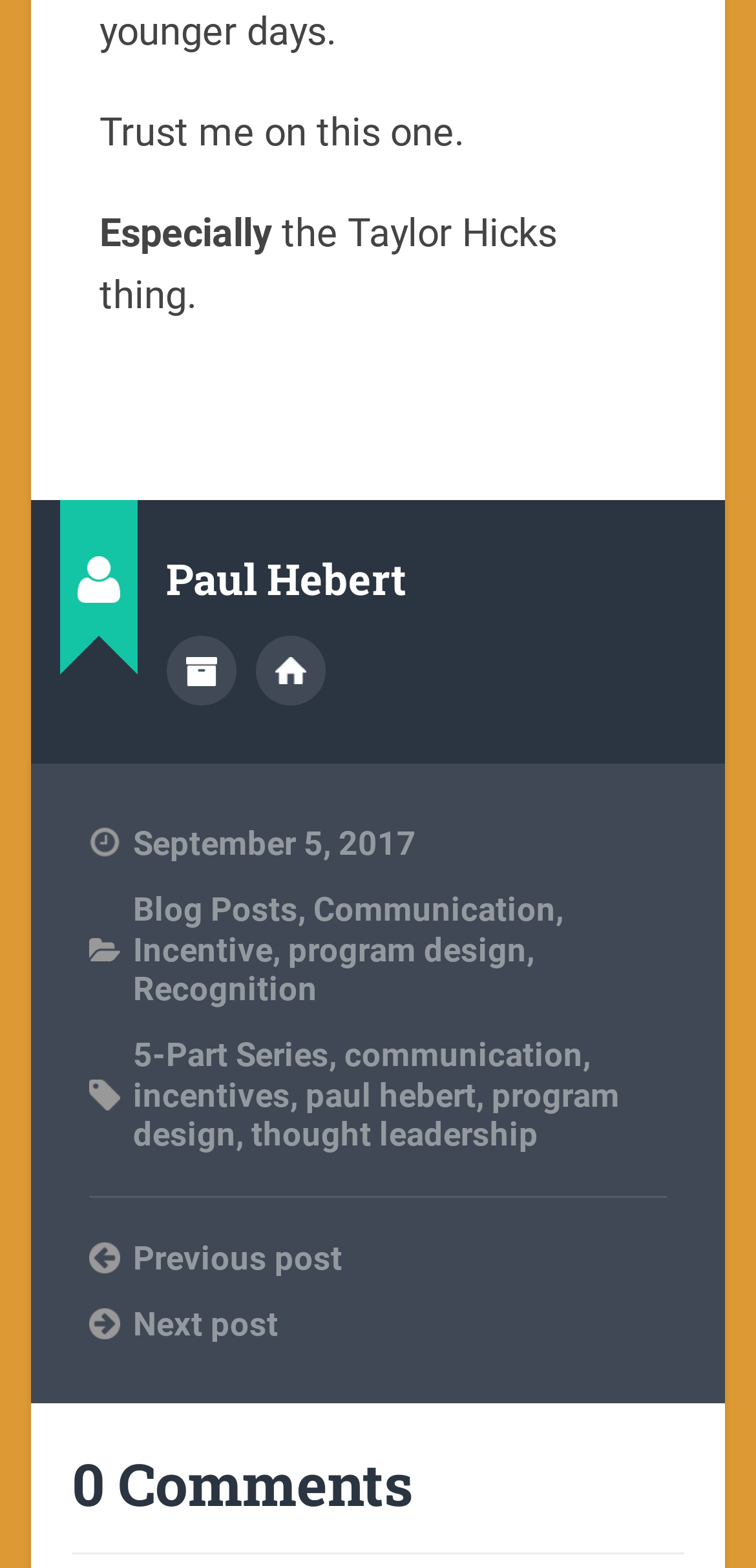Can you look at the image and give a comprehensive answer to the question:
What is the category of the blog post?

The category of the blog post is mentioned in the link element with the text 'Communication' located below the date of the blog post.